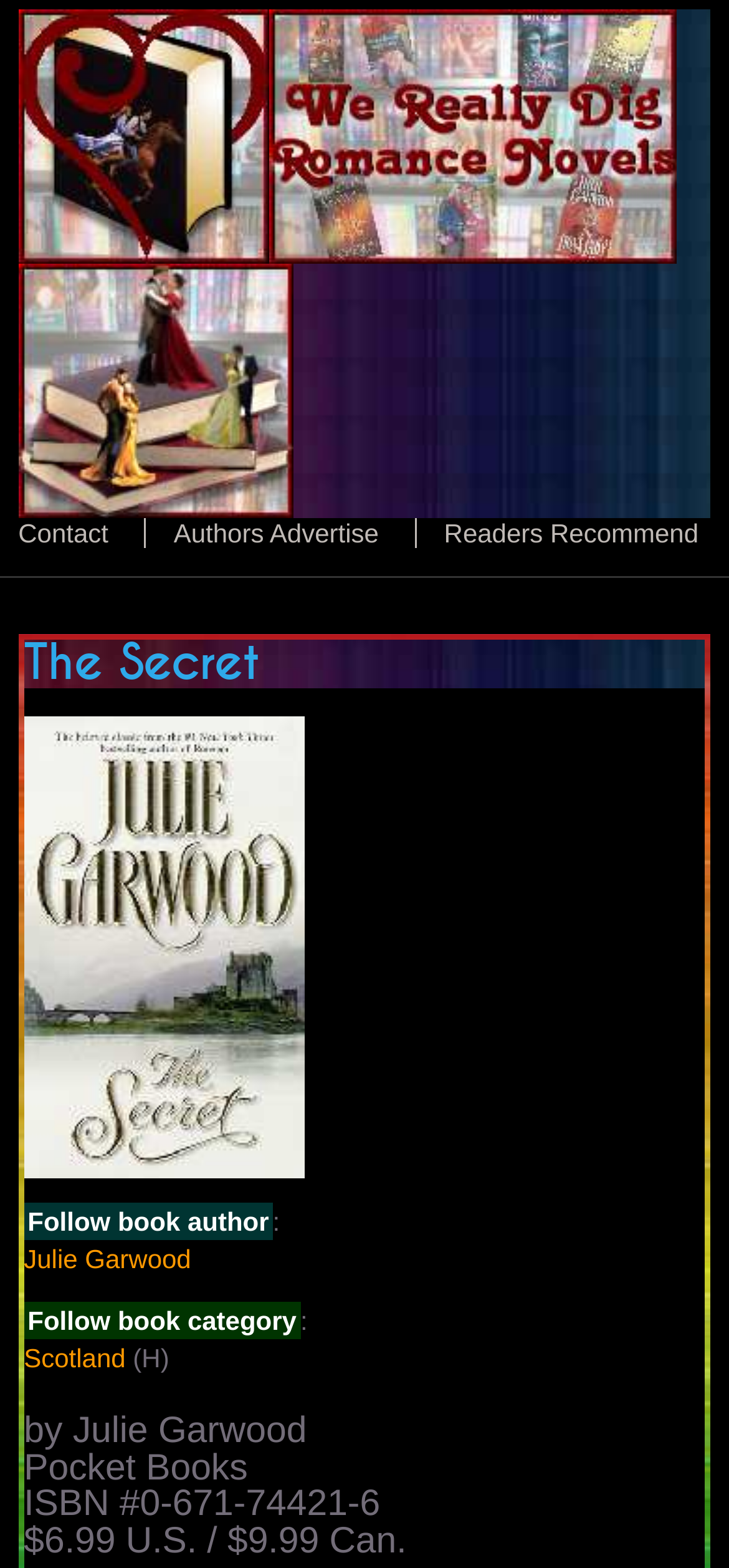From the webpage screenshot, predict the bounding box of the UI element that matches this description: "Contact".

[0.025, 0.33, 0.149, 0.35]